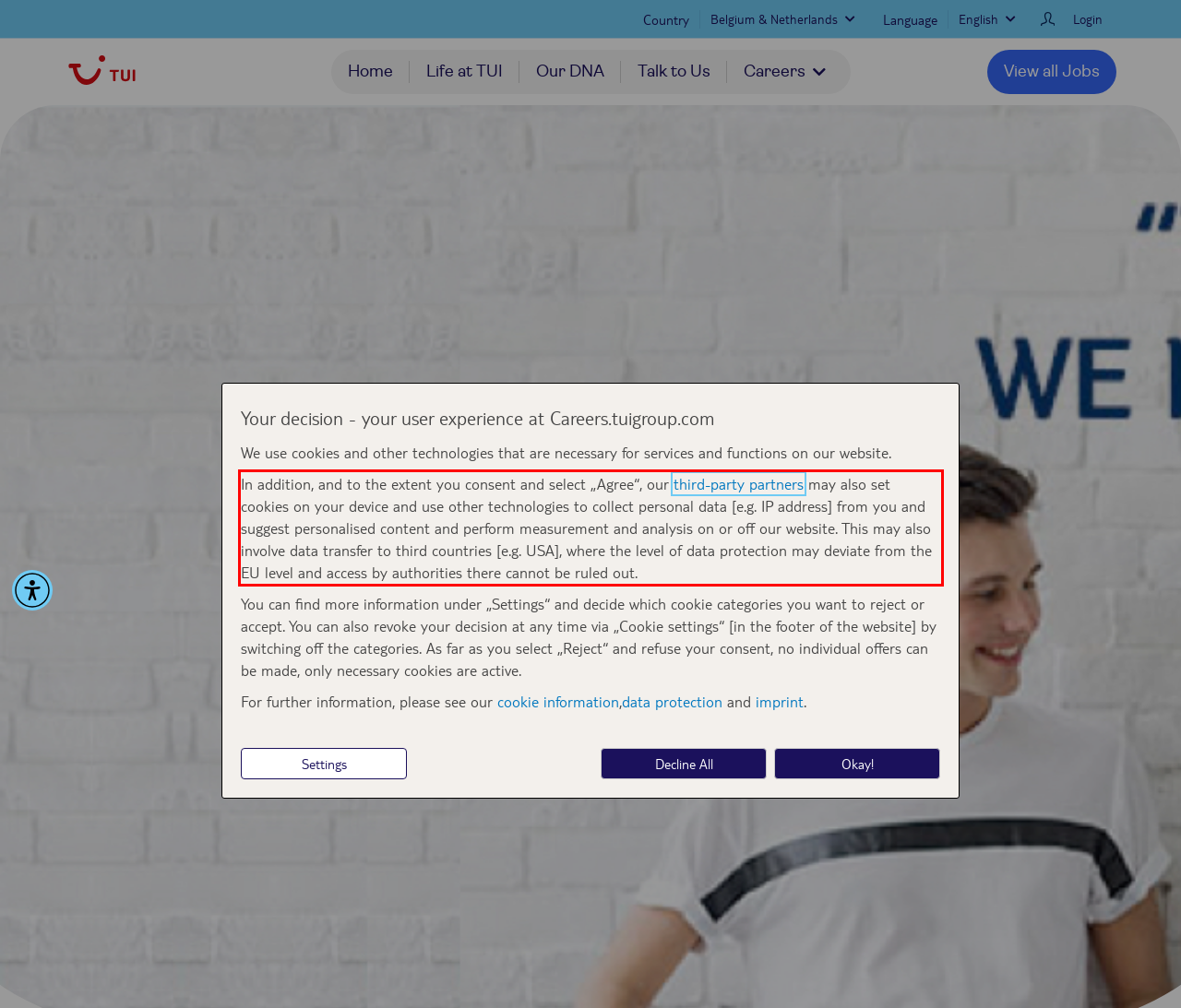Examine the webpage screenshot and use OCR to obtain the text inside the red bounding box.

In addition, and to the extent you consent and select „Agree“, our third-party partners may also set cookies on your device and use other technologies to collect personal data [e.g. IP address] from you and suggest personalised content and perform measurement and analysis on or off our website. This may also involve data transfer to third countries [e.g. USA], where the level of data protection may deviate from the EU level and access by authorities there cannot be ruled out.